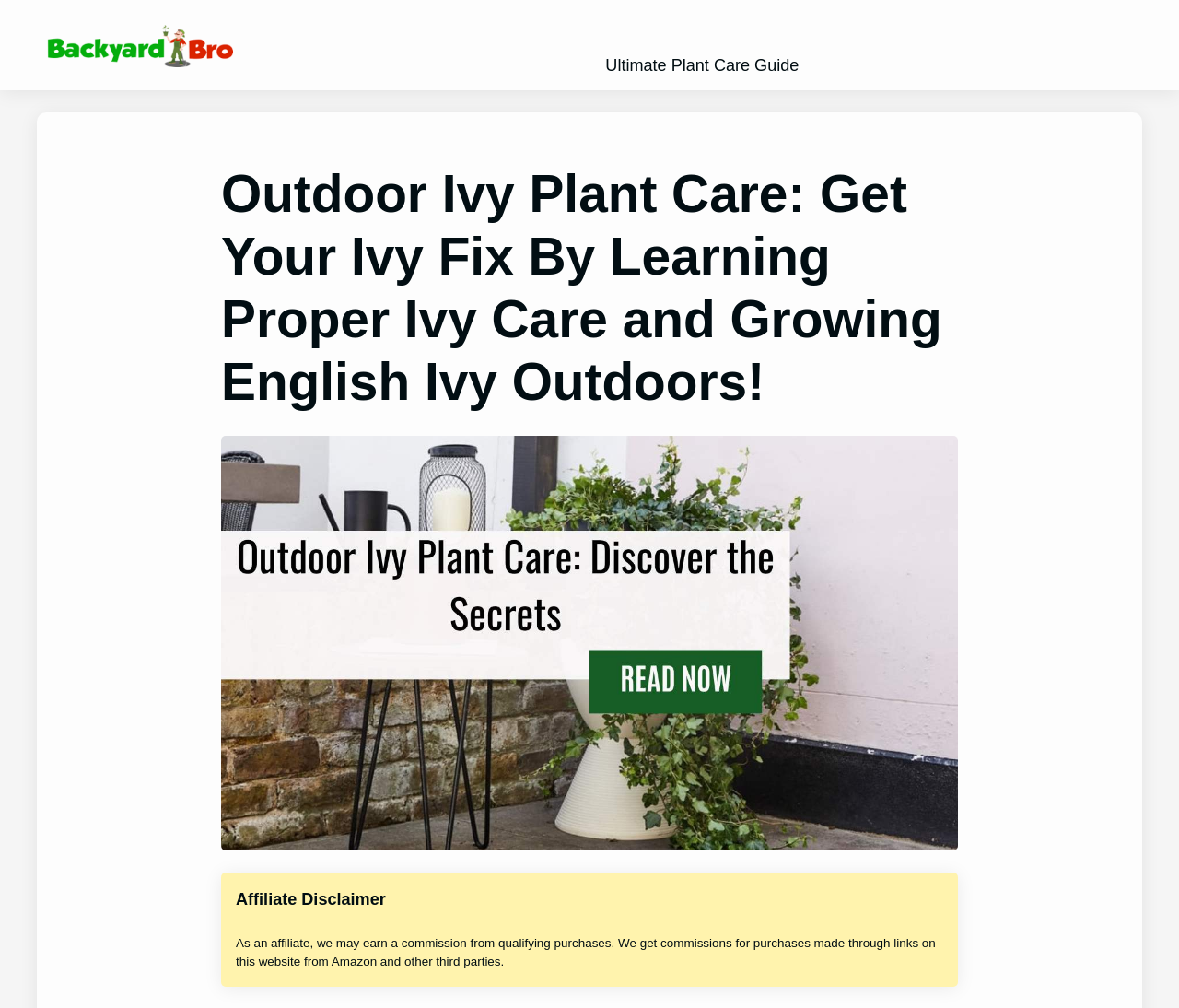Give a concise answer using one word or a phrase to the following question:
What is the purpose of the affiliate disclaimer?

To disclose earning commissions